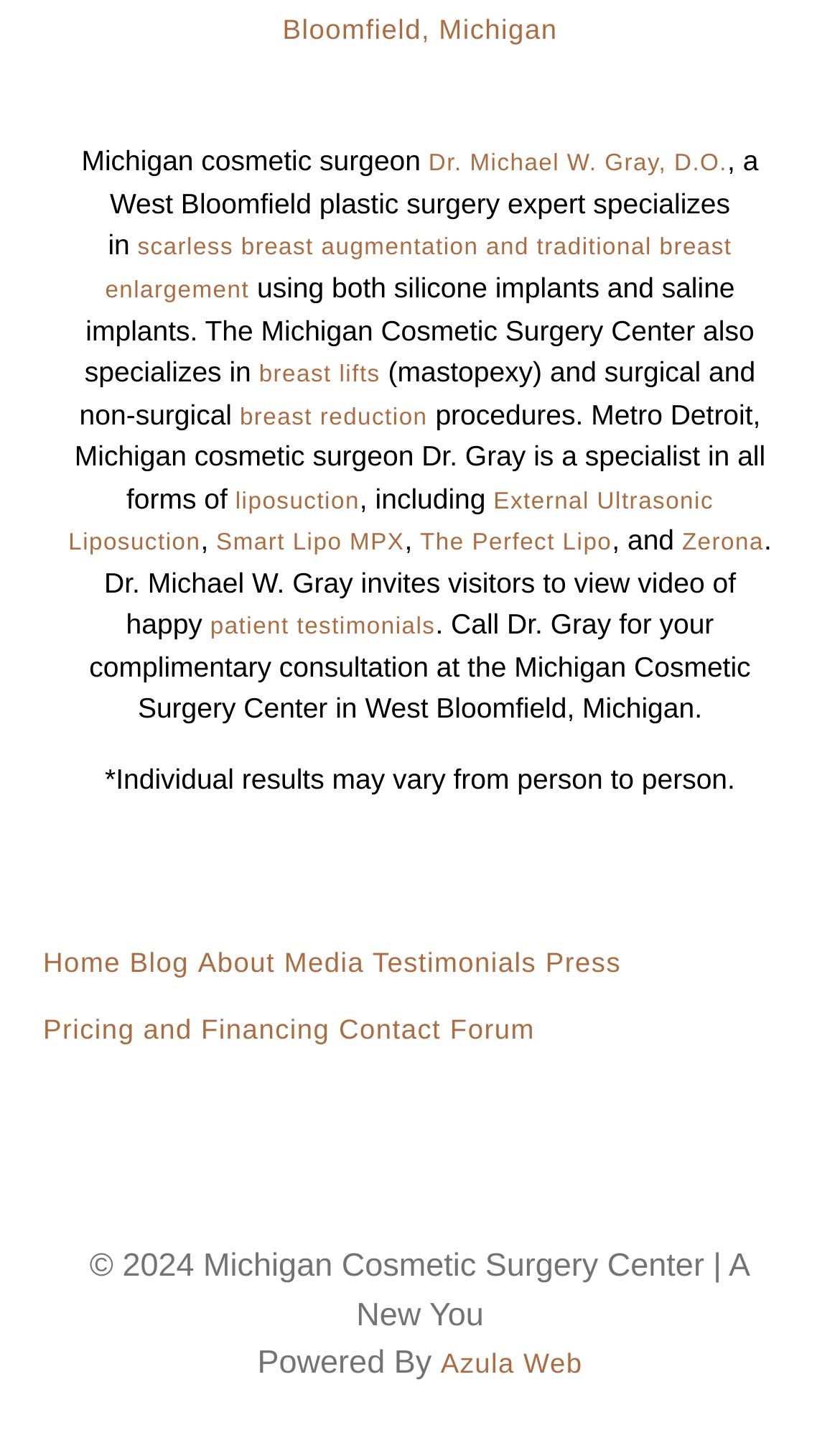Please identify the bounding box coordinates of the element's region that should be clicked to execute the following instruction: "Learn about breast lifts". The bounding box coordinates must be four float numbers between 0 and 1, i.e., [left, top, right, bottom].

[0.308, 0.253, 0.453, 0.271]